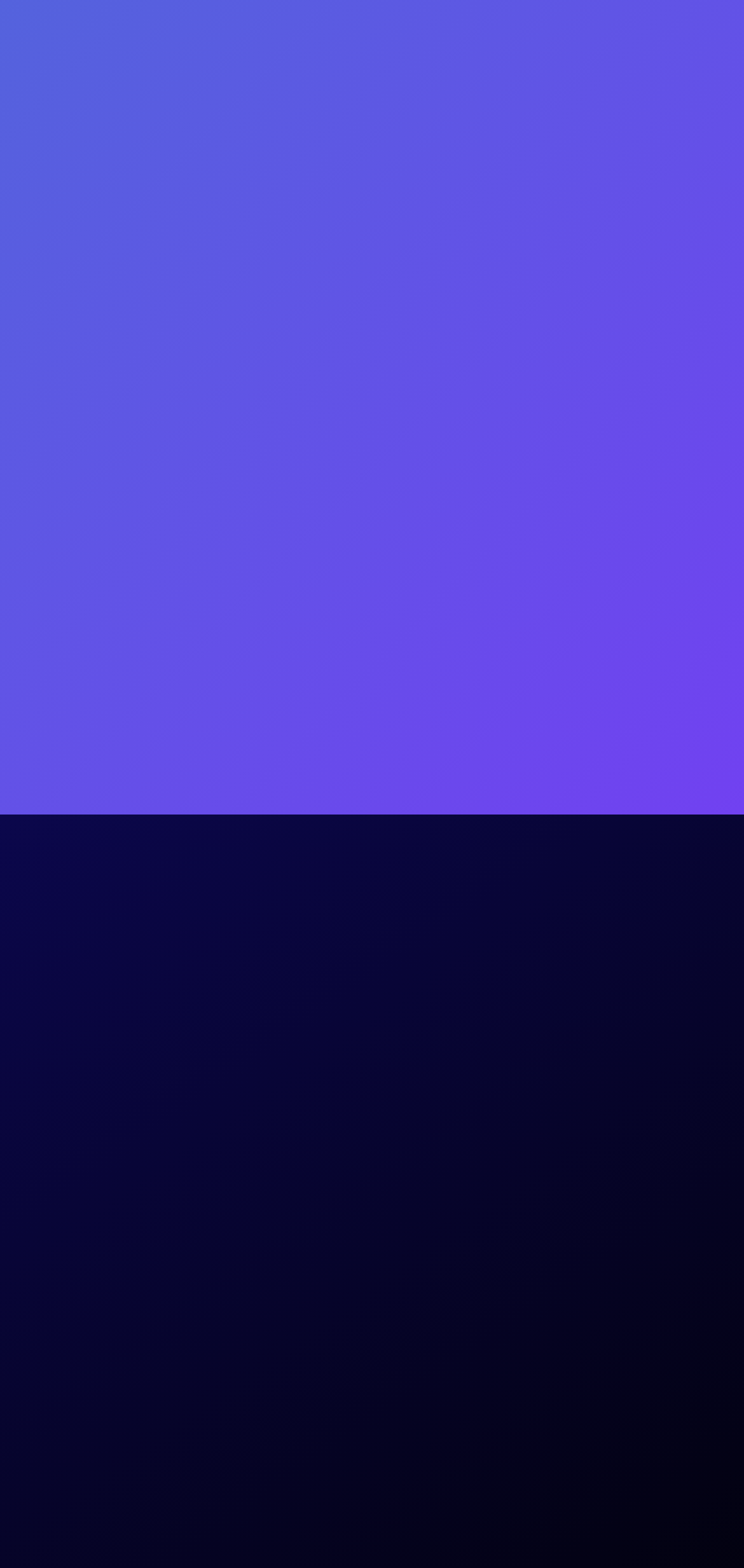Identify the bounding box coordinates of the clickable section necessary to follow the following instruction: "Check 'Terms and Conditions'". The coordinates should be presented as four float numbers from 0 to 1, i.e., [left, top, right, bottom].

[0.051, 0.234, 0.949, 0.274]